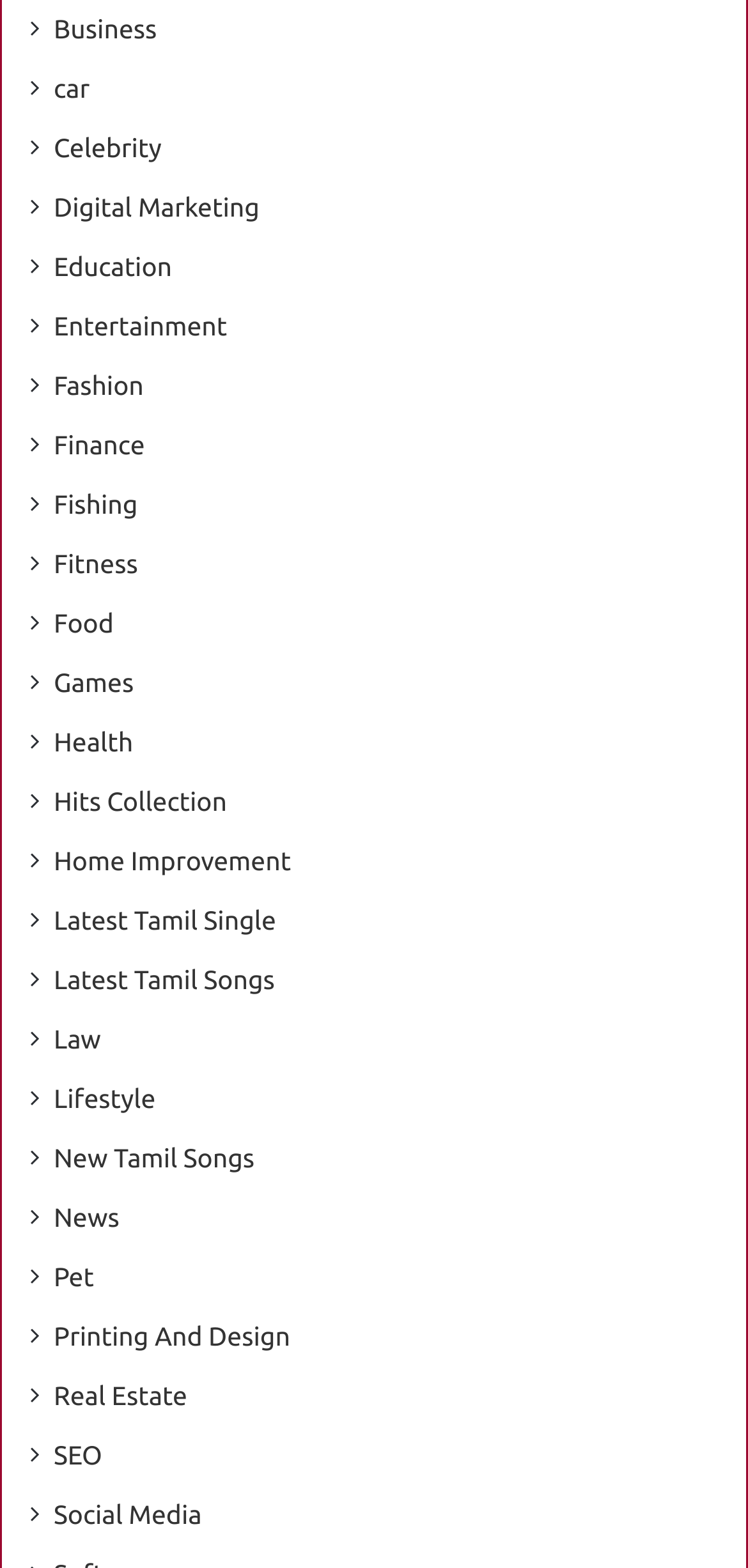What is the vertical position of 'Entertainment' relative to 'Education'?
Using the visual information from the image, give a one-word or short-phrase answer.

Below